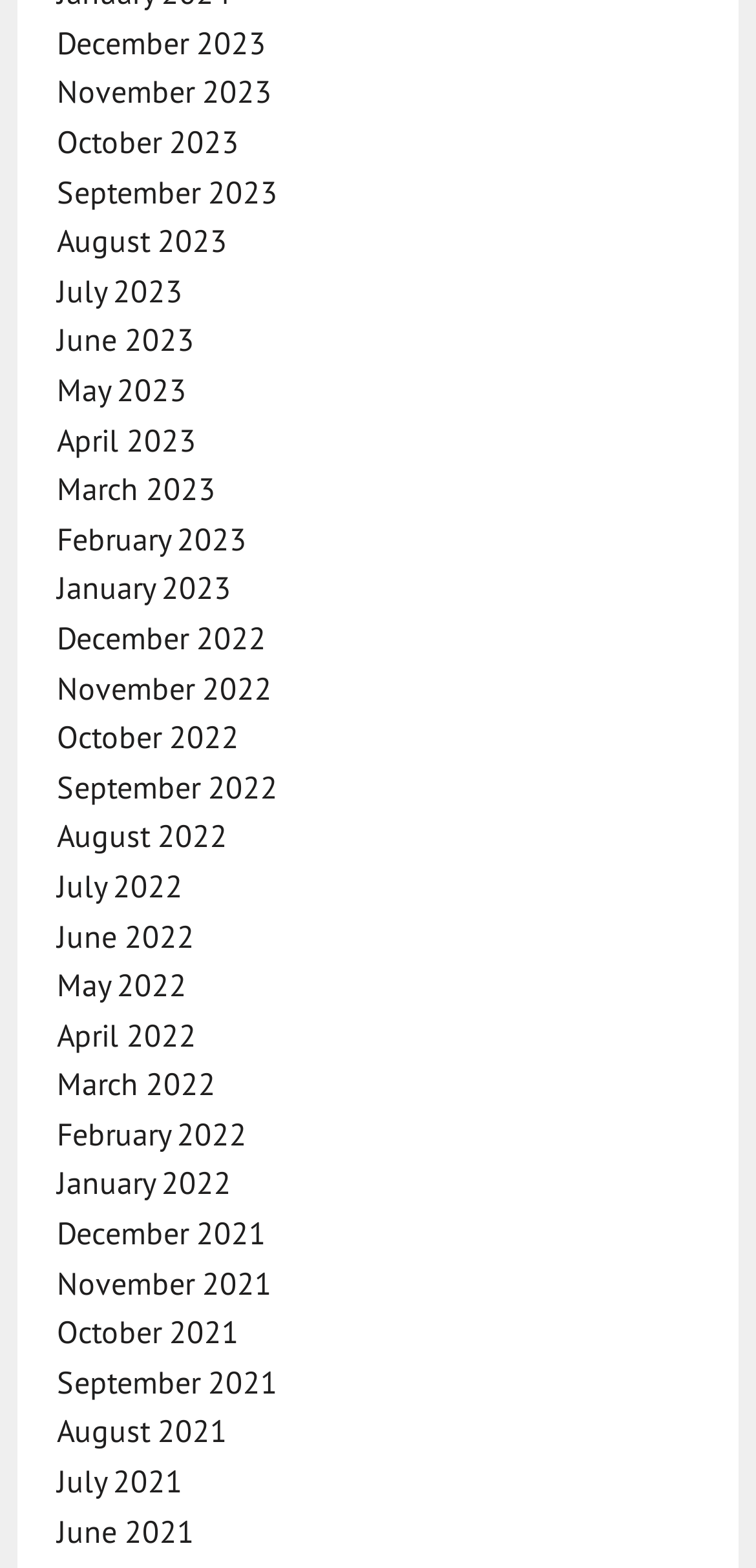Answer briefly with one word or phrase:
Are the links organized in a specific order?

Chronological